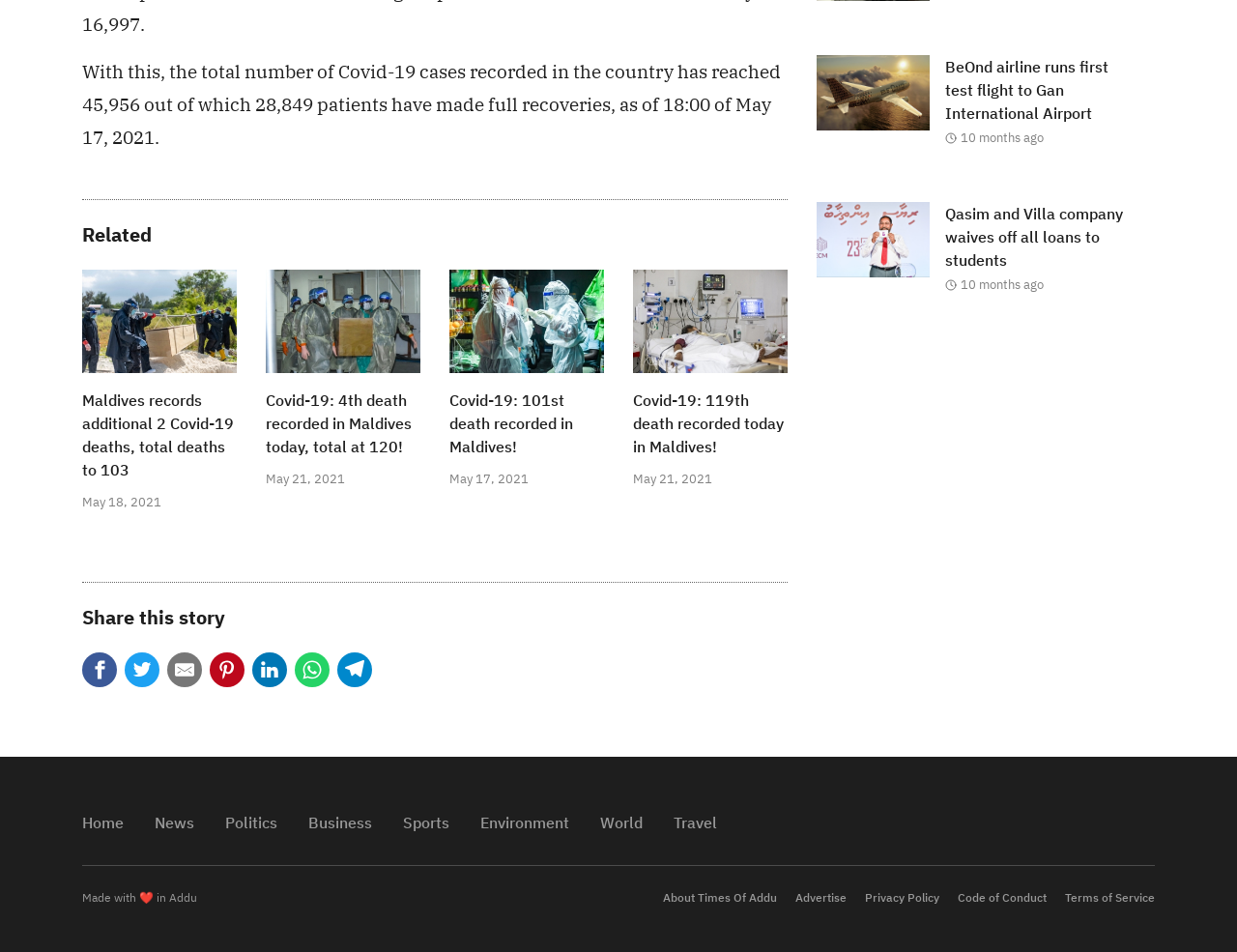Using the description "About Times Of Addu", predict the bounding box of the relevant HTML element.

[0.536, 0.935, 0.628, 0.95]